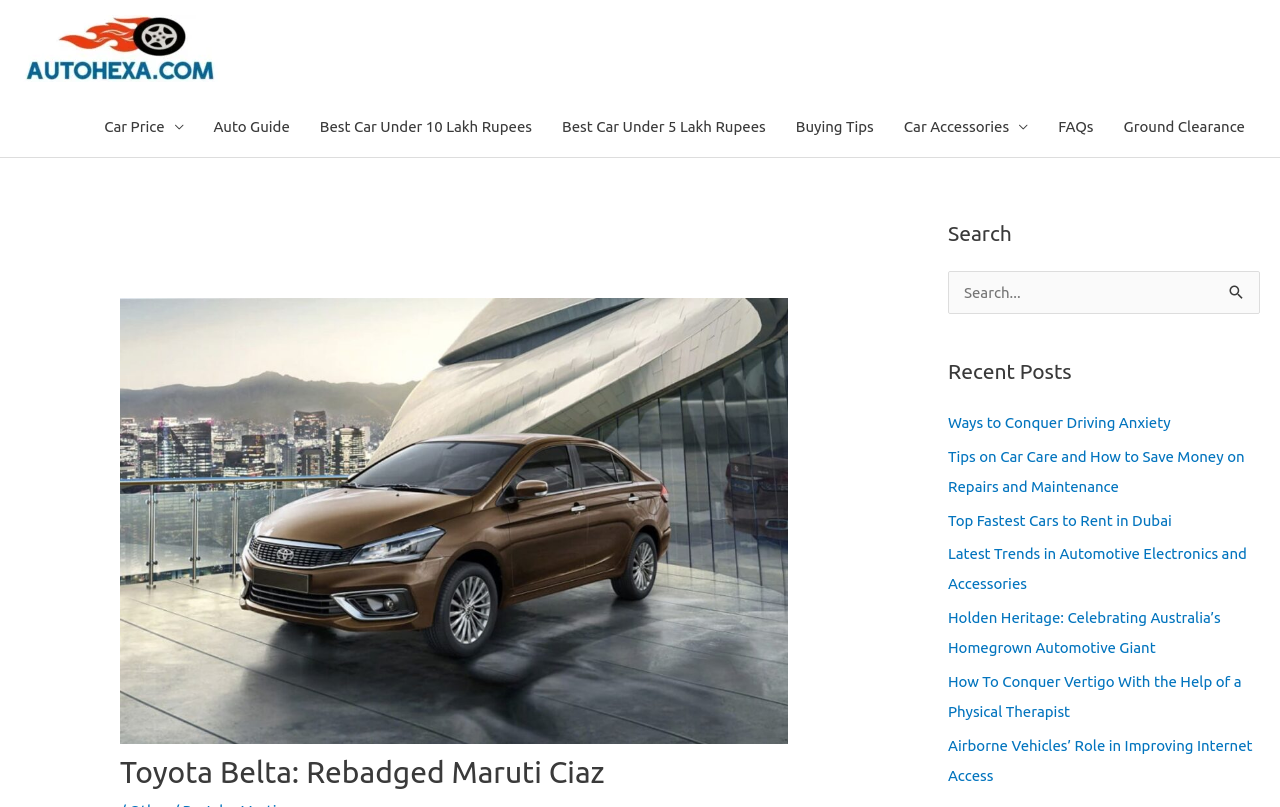Please find the bounding box coordinates of the element that must be clicked to perform the given instruction: "Learn about car price". The coordinates should be four float numbers from 0 to 1, i.e., [left, top, right, bottom].

[0.07, 0.12, 0.155, 0.195]